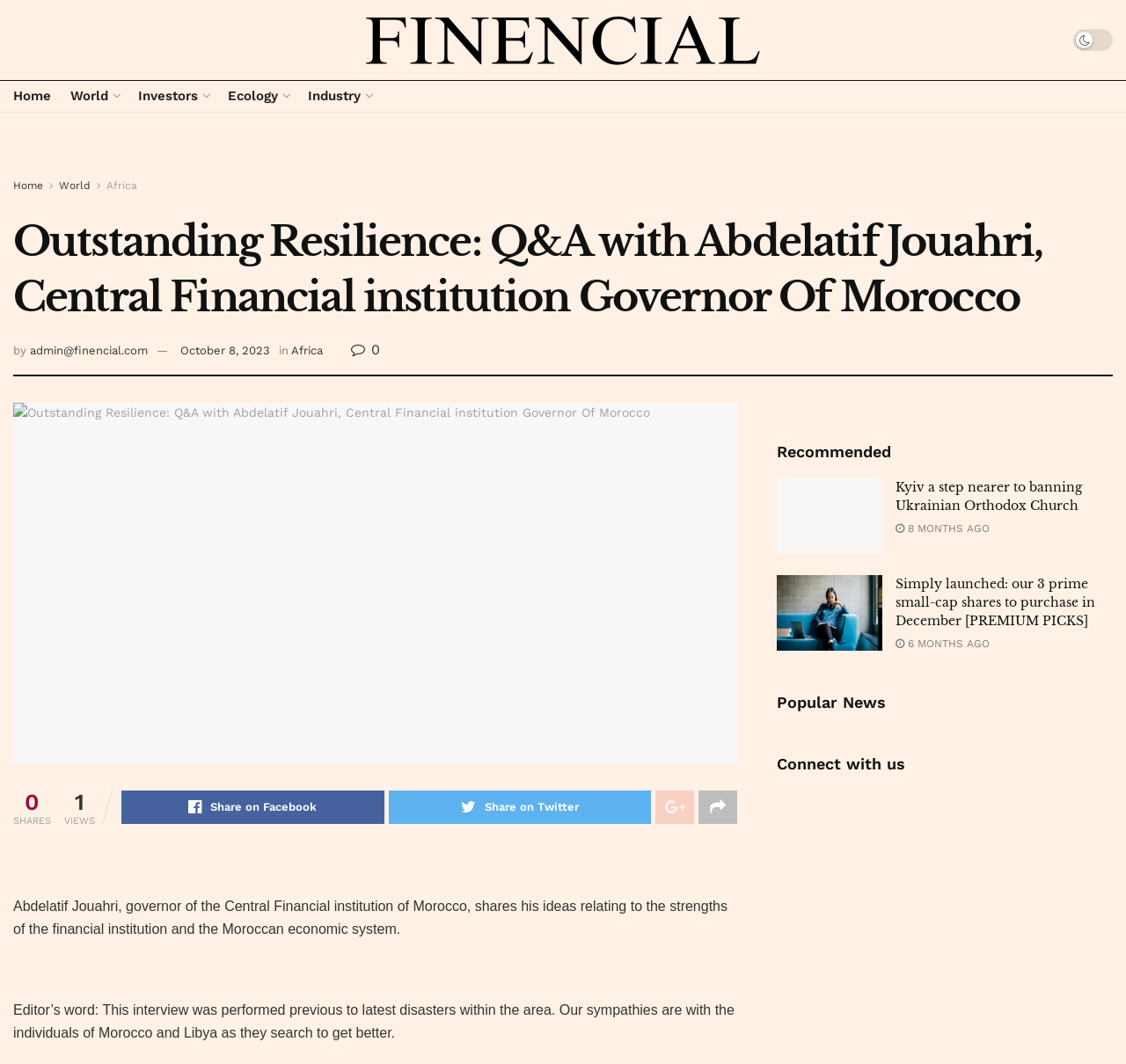Please find the bounding box coordinates of the section that needs to be clicked to achieve this instruction: "Share the article on Facebook".

[0.108, 0.743, 0.341, 0.775]